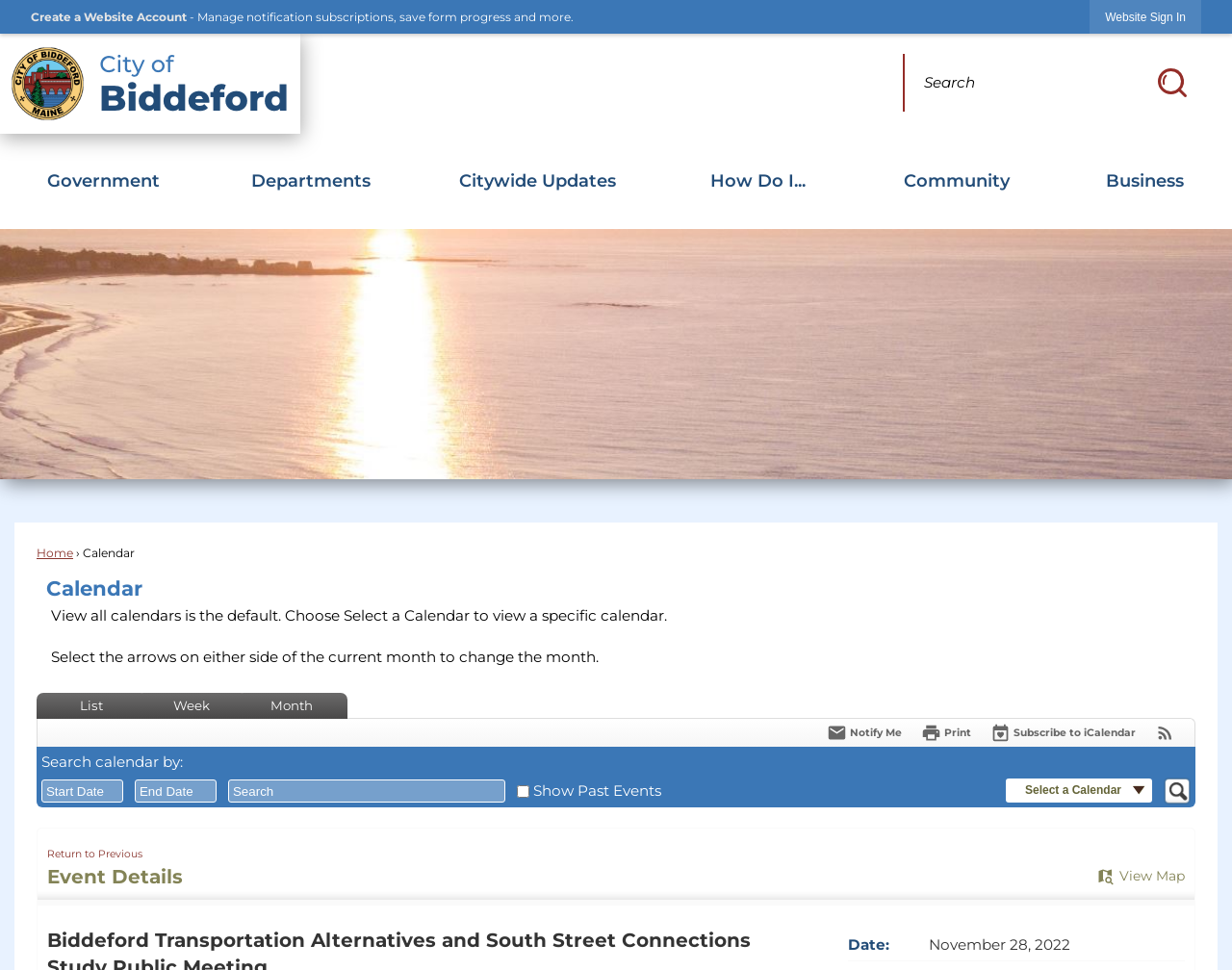What is the default calendar view?
Please provide a comprehensive answer based on the details in the screenshot.

The default calendar view is determined by the 'View all calendars is the default. Choose Select a Calendar to view a specific calendar.' text, which implies that the default view is the month view.